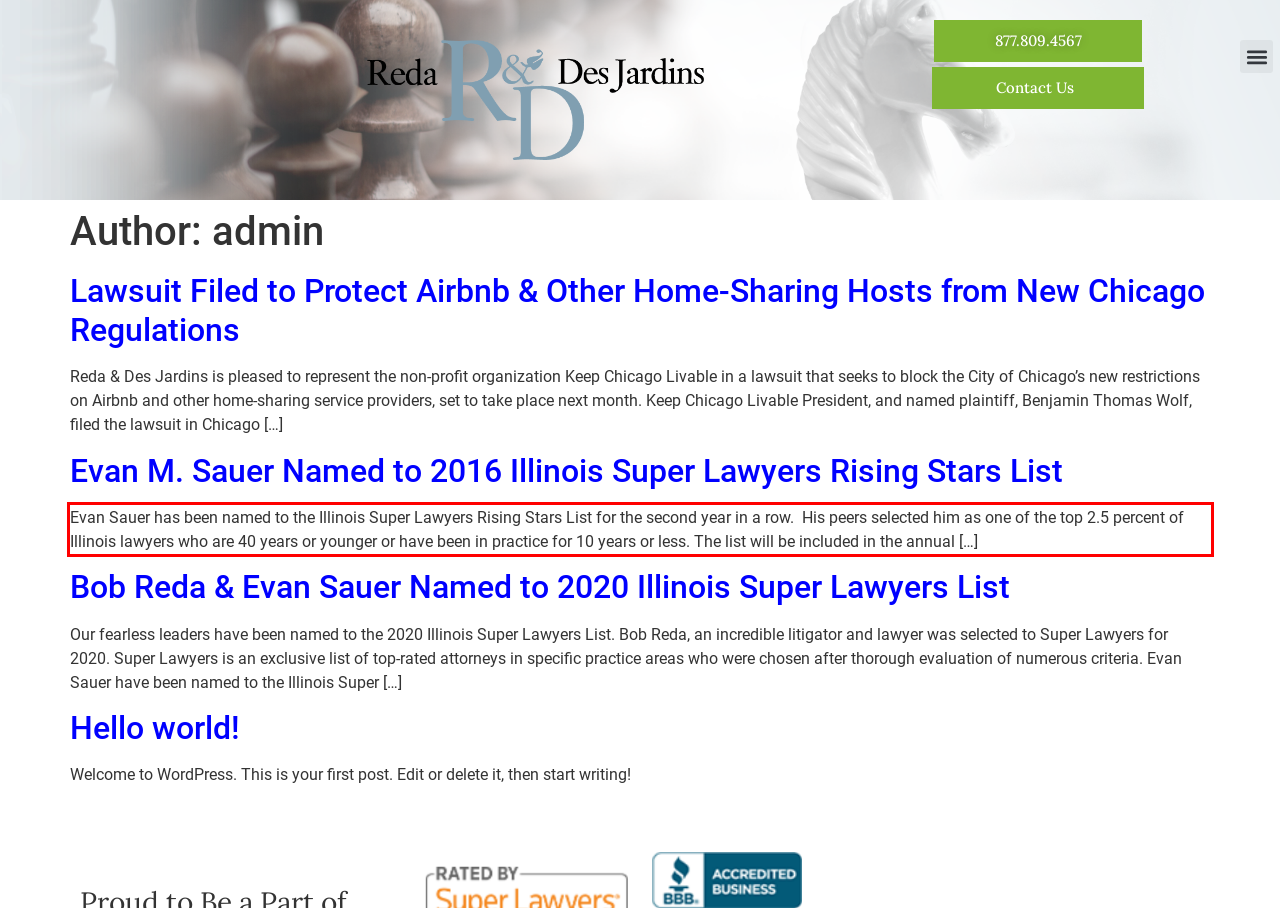The screenshot you have been given contains a UI element surrounded by a red rectangle. Use OCR to read and extract the text inside this red rectangle.

Evan Sauer has been named to the Illinois Super Lawyers Rising Stars List for the second year in a row. His peers selected him as one of the top 2.5 percent of Illinois lawyers who are 40 years or younger or have been in practice for 10 years or less. The list will be included in the annual […]